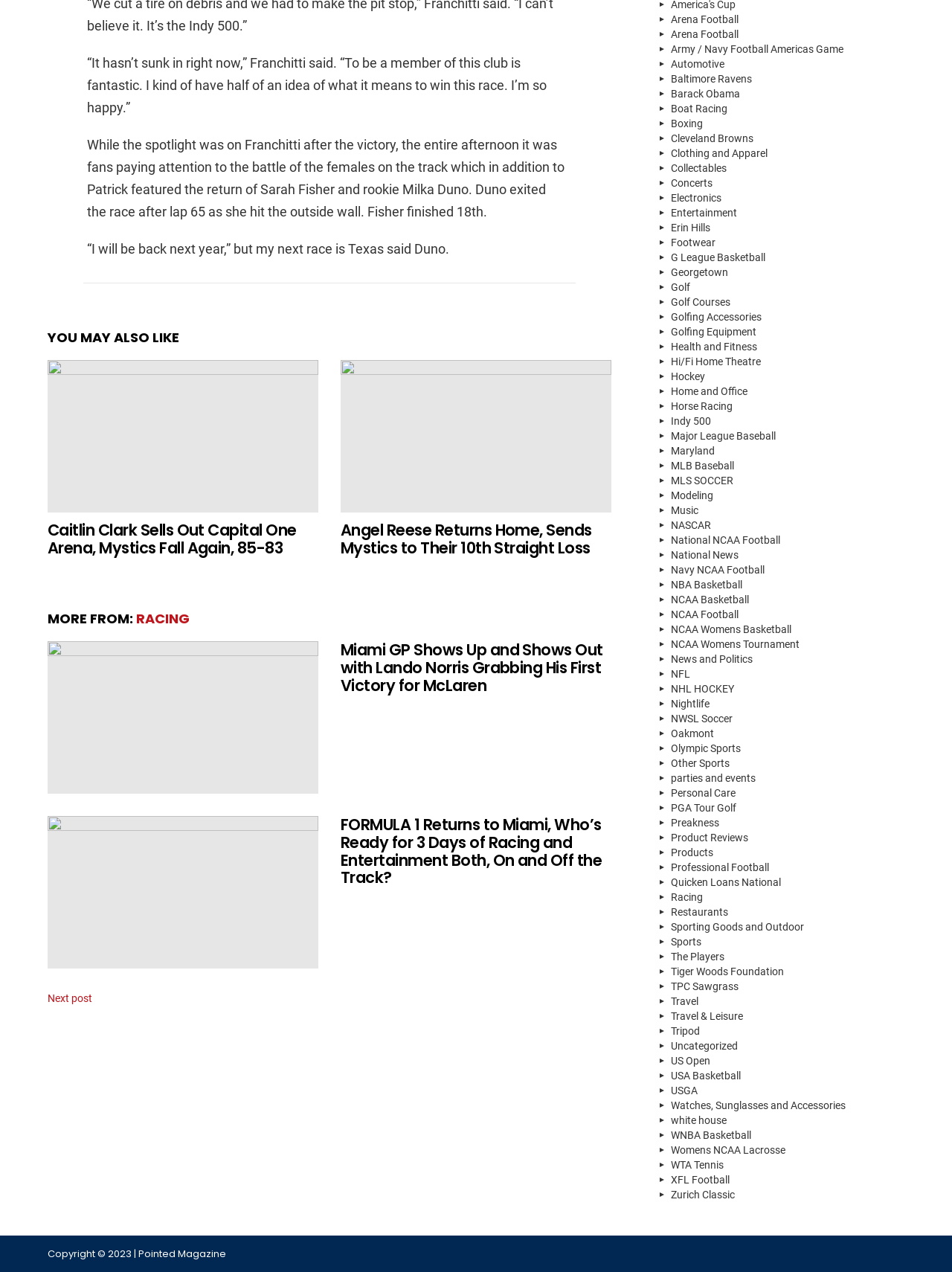Can you find the bounding box coordinates for the element to click on to achieve the instruction: "Click on 'Next post'"?

[0.05, 0.78, 0.097, 0.79]